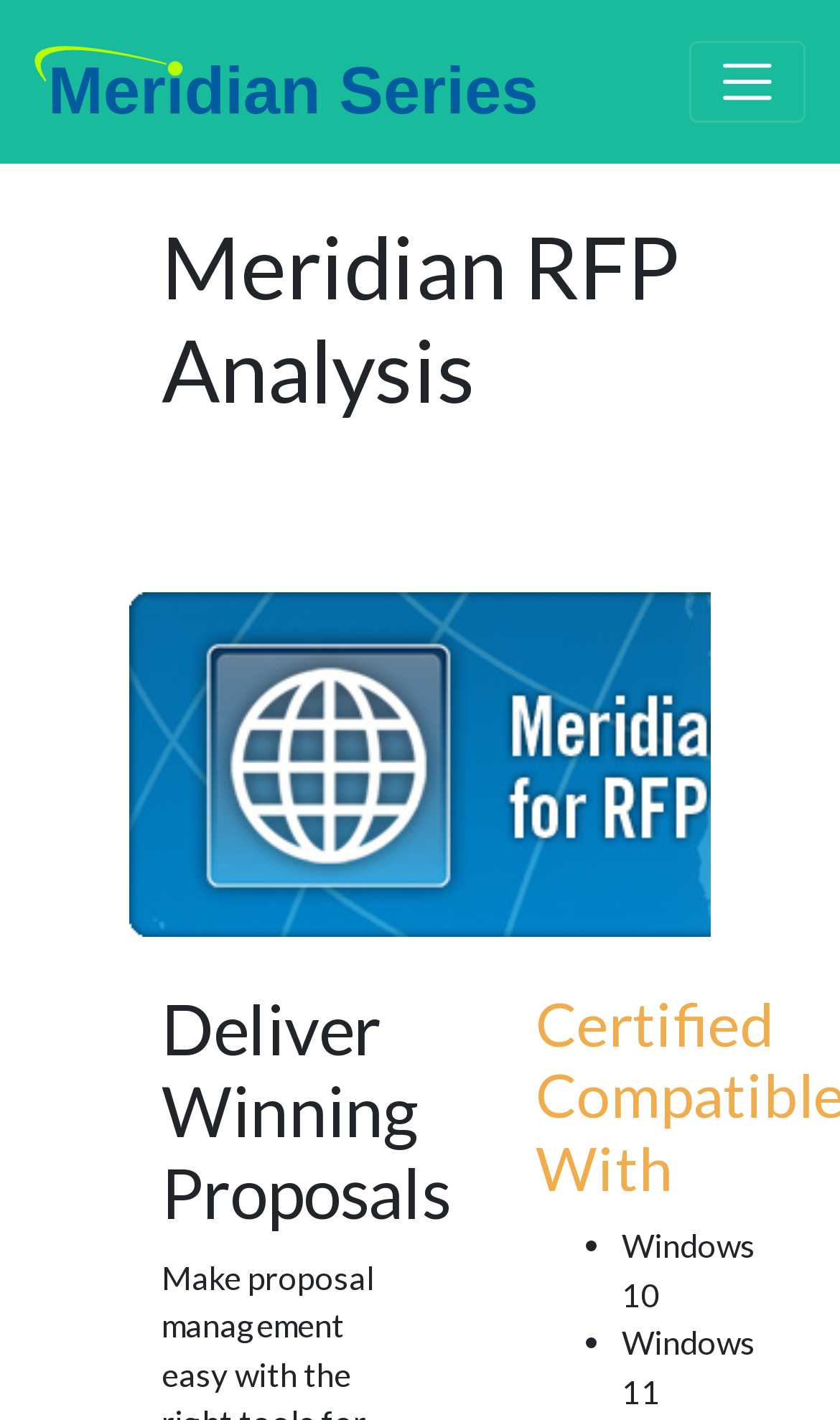How many operating systems are certified compatible?
Please analyze the image and answer the question with as much detail as possible.

The webpage lists two operating systems, Windows 10 and Windows 11, as certified compatible, which can be found in the section with the heading 'Certified Compatible With'.